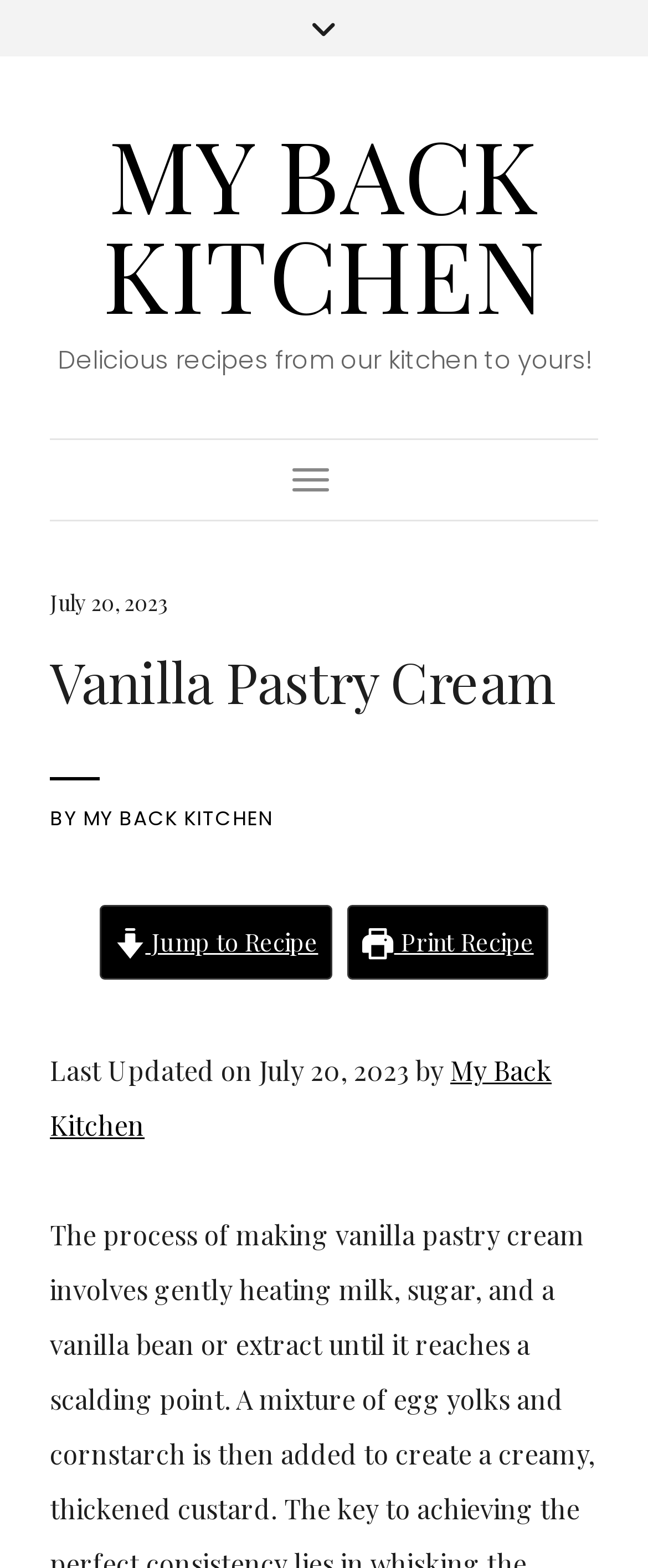For the following element description, predict the bounding box coordinates in the format (top-left x, top-left y, bottom-right x, bottom-right y). All values should be floating point numbers between 0 and 1. Description: Toggle Navigation

[0.427, 0.289, 0.535, 0.323]